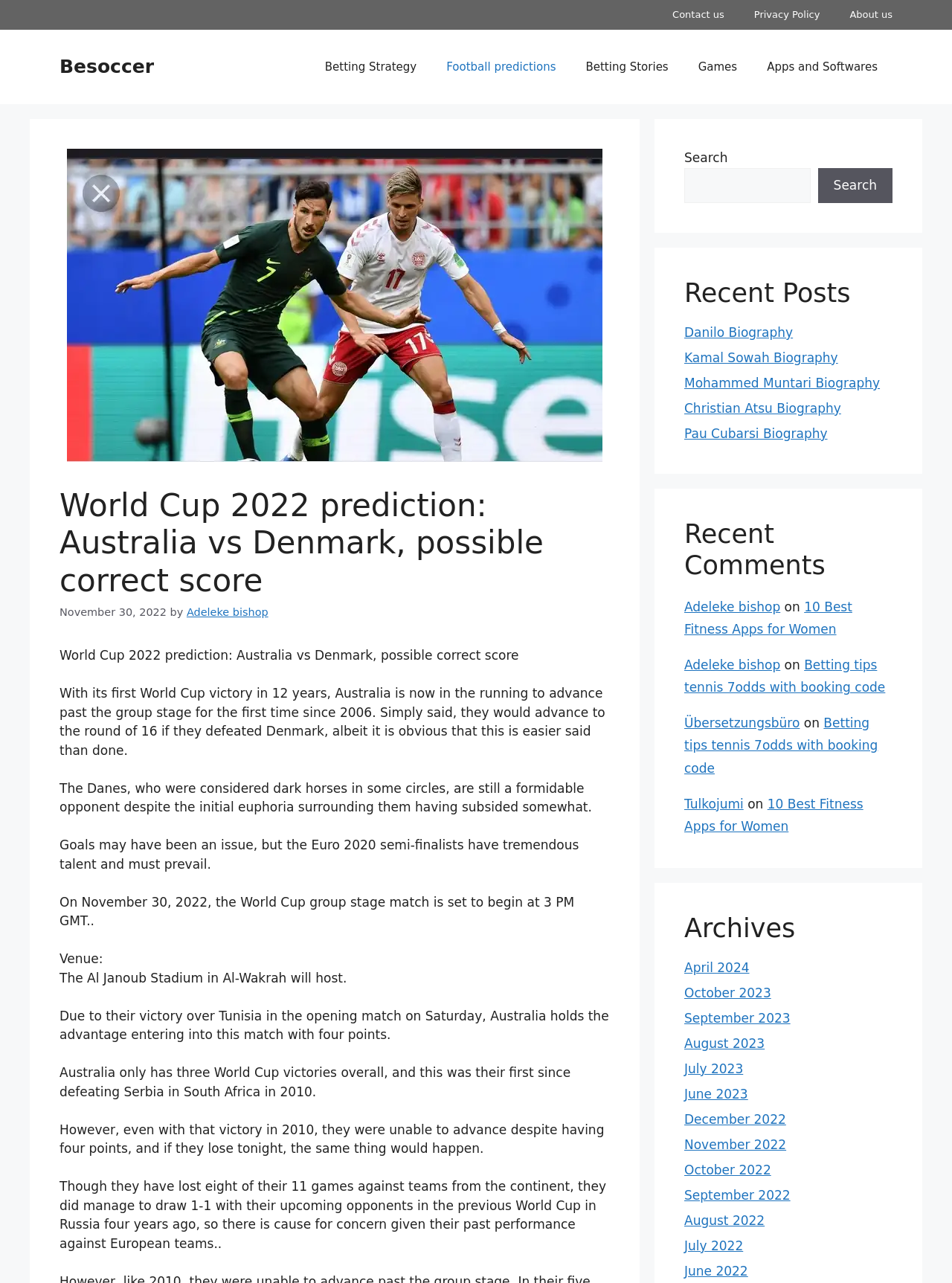Please identify the primary heading of the webpage and give its text content.

World Cup 2022 prediction: Australia vs Denmark, possible correct score